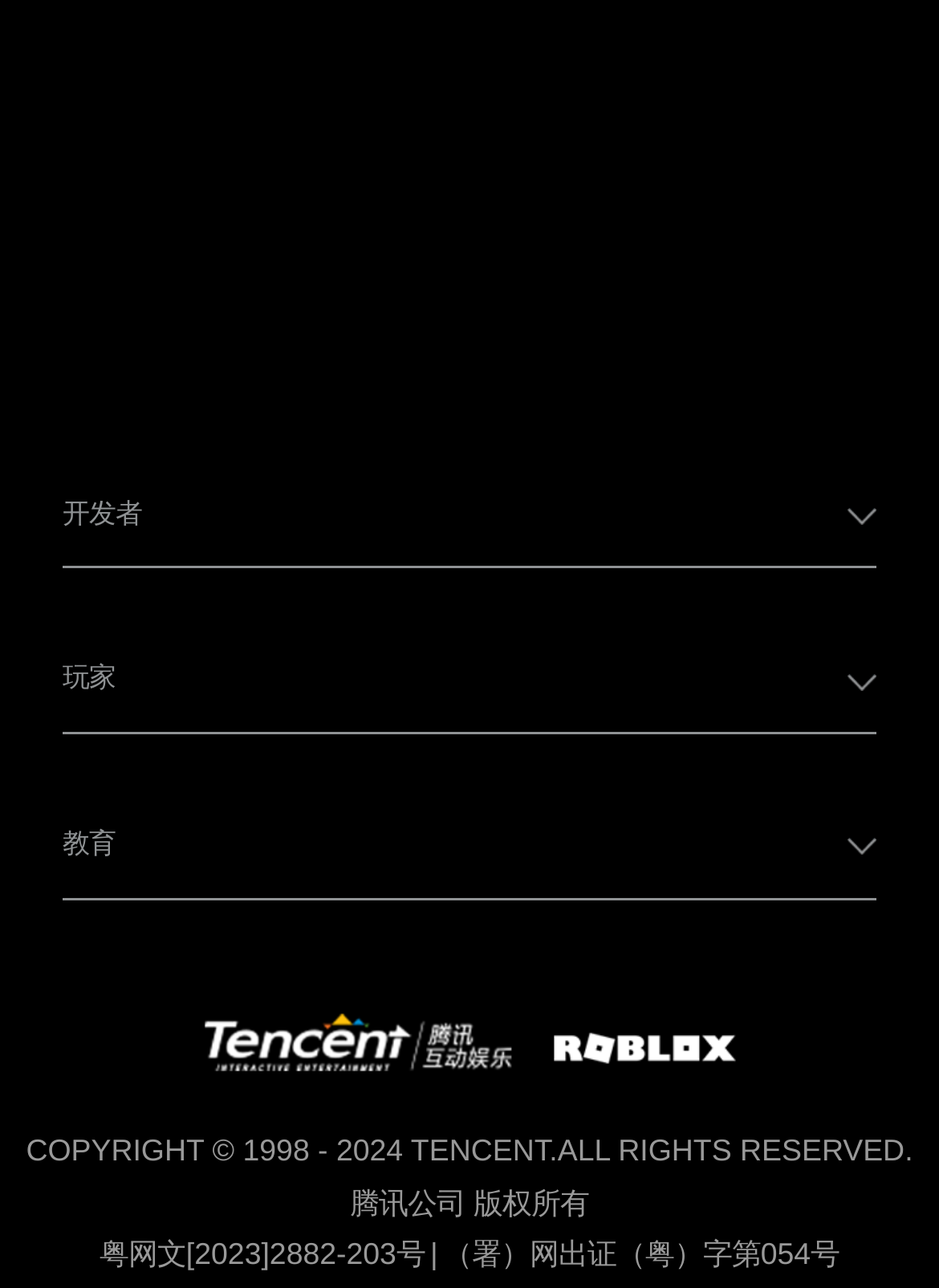From the webpage screenshot, identify the region described by 粤网文[2023]2882-203号. Provide the bounding box coordinates as (top-left x, top-left y, bottom-right x, bottom-right y), with each value being a floating point number between 0 and 1.

[0.106, 0.961, 0.453, 0.988]